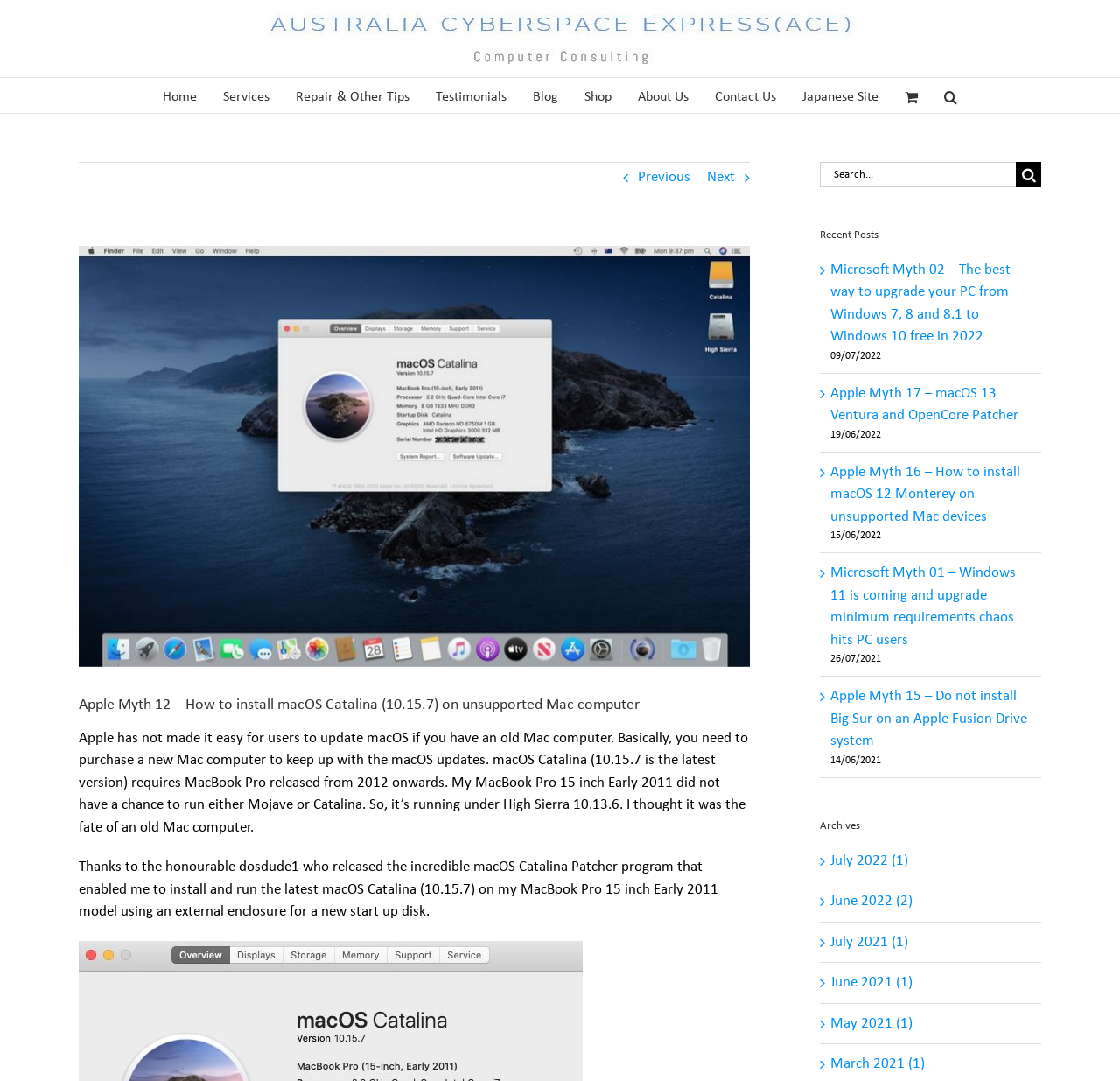Can you provide the bounding box coordinates for the element that should be clicked to implement the instruction: "Click the ACE Logo"?

[0.239, 0.012, 0.761, 0.059]